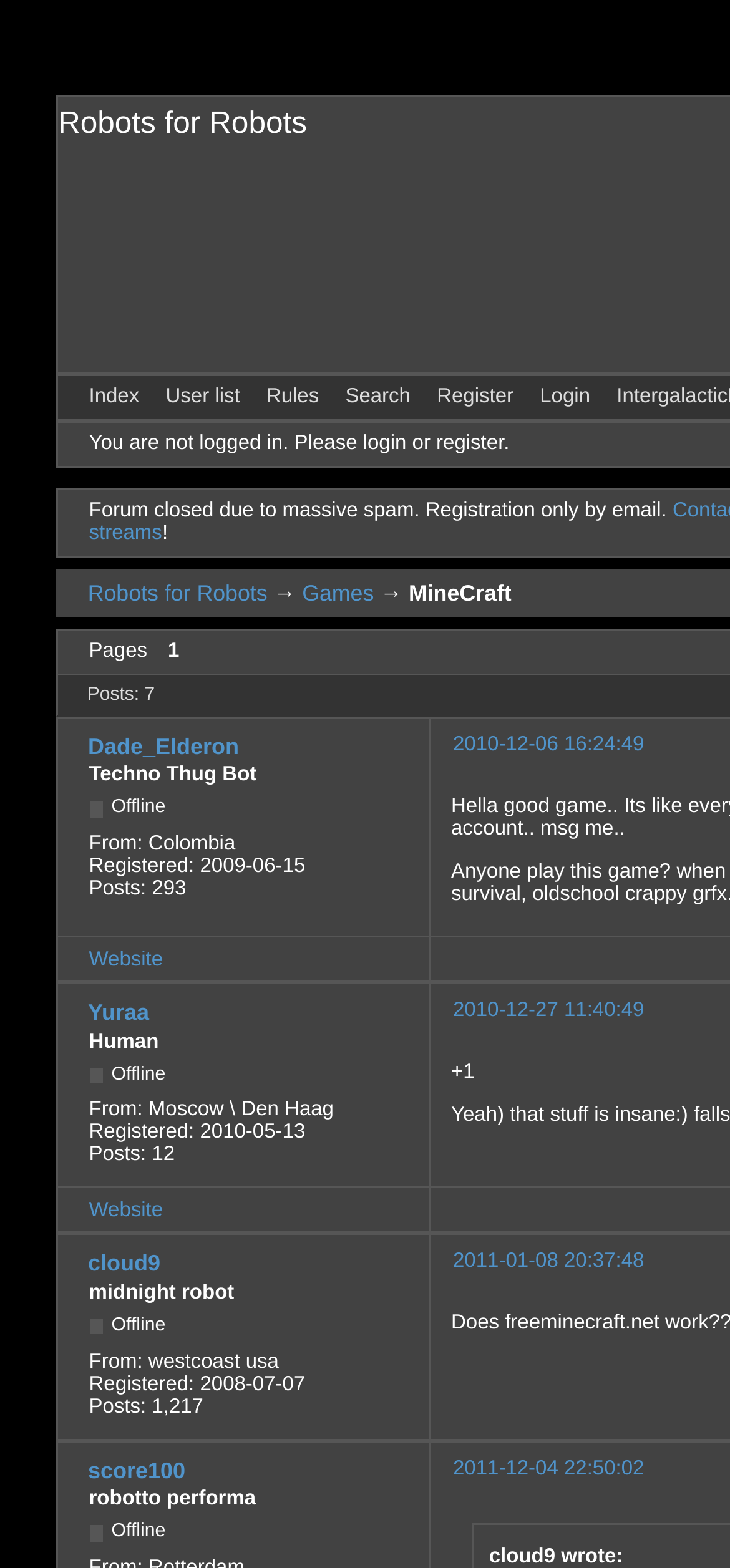Provide the bounding box coordinates of the area you need to click to execute the following instruction: "register an account".

[0.598, 0.246, 0.703, 0.261]